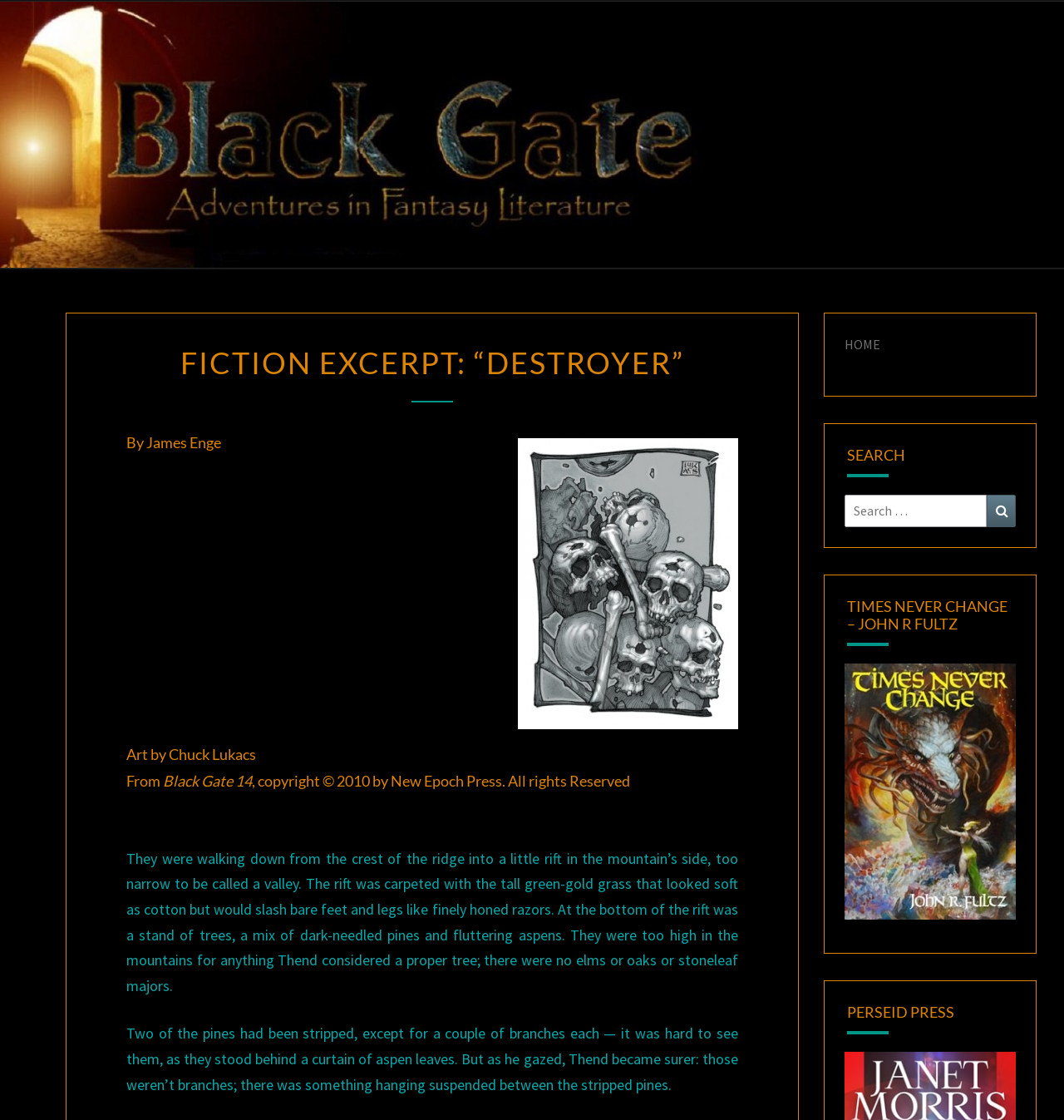Please respond to the question with a concise word or phrase:
What is the terrain described in the excerpt?

Mountainous